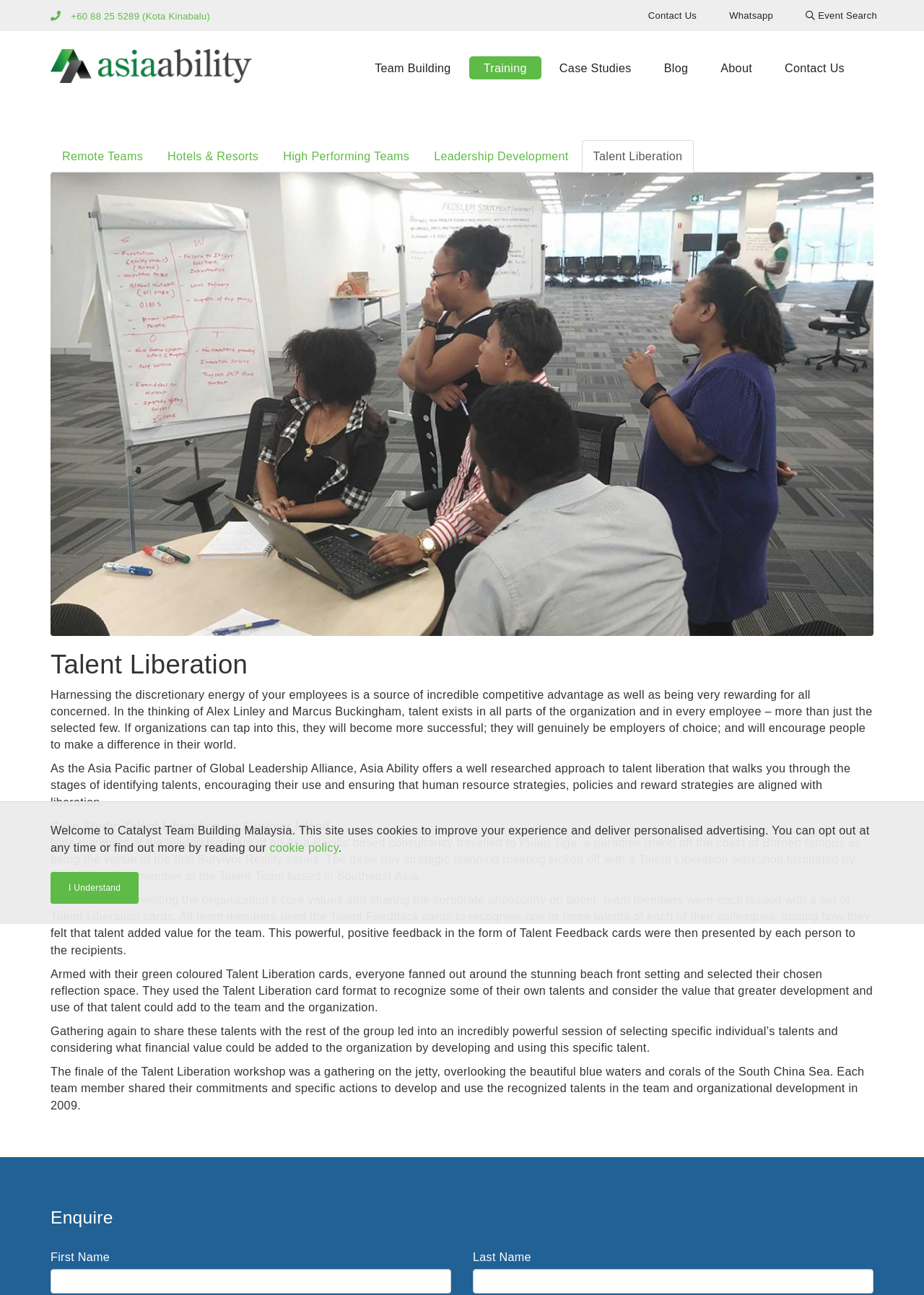Please find the bounding box coordinates of the clickable region needed to complete the following instruction: "Click the 'Whatsapp' link". The bounding box coordinates must consist of four float numbers between 0 and 1, i.e., [left, top, right, bottom].

[0.774, 0.004, 0.852, 0.02]